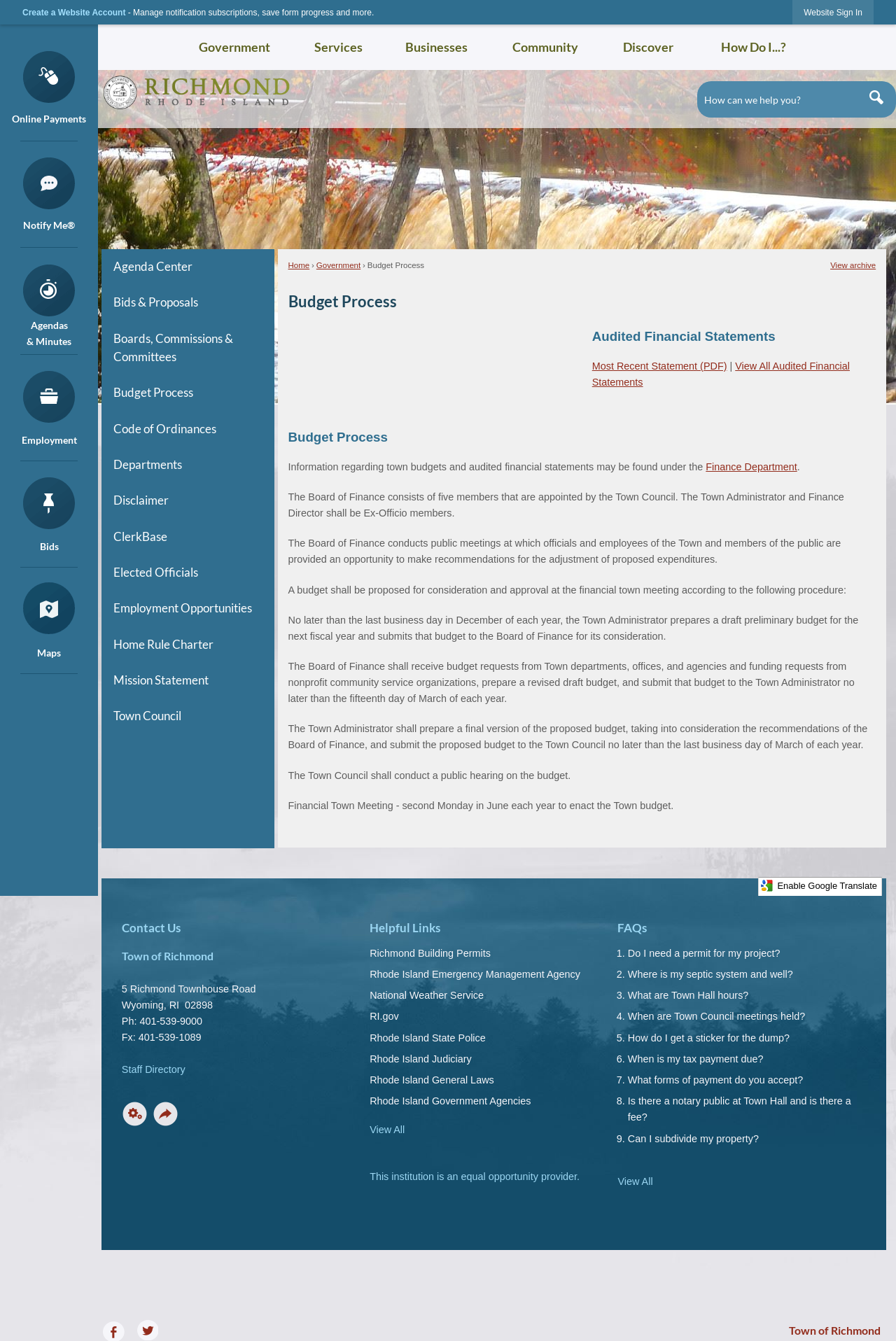Please specify the bounding box coordinates in the format (top-left x, top-left y, bottom-right x, bottom-right y), with values ranging from 0 to 1. Identify the bounding box for the UI component described as follows: Rhode Island State Police

[0.413, 0.77, 0.542, 0.778]